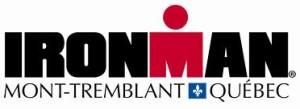Detail everything you observe in the image.

This image showcases the official logo for the Ironman Mont-Tremblant event in Québec. The logo prominently features the word "IRONMAN" in bold black letters, emphasizing strength and endurance, which are key themes of the triathlon series. Above the word "MAN," a distinctive red figure, symbolizing a triathlete, is depicted, reinforcing the event's athletic focus. The text below the logo indicates the location, "MONT-TREMBLANT," followed by "QUÉBEC," showcasing the scenic region where the competition takes place. This logo encapsulates the spirit of challenge and achievement associated with the Ironman races, inviting athletes and spectators alike to engage in this grueling, yet rewarding pursuit.